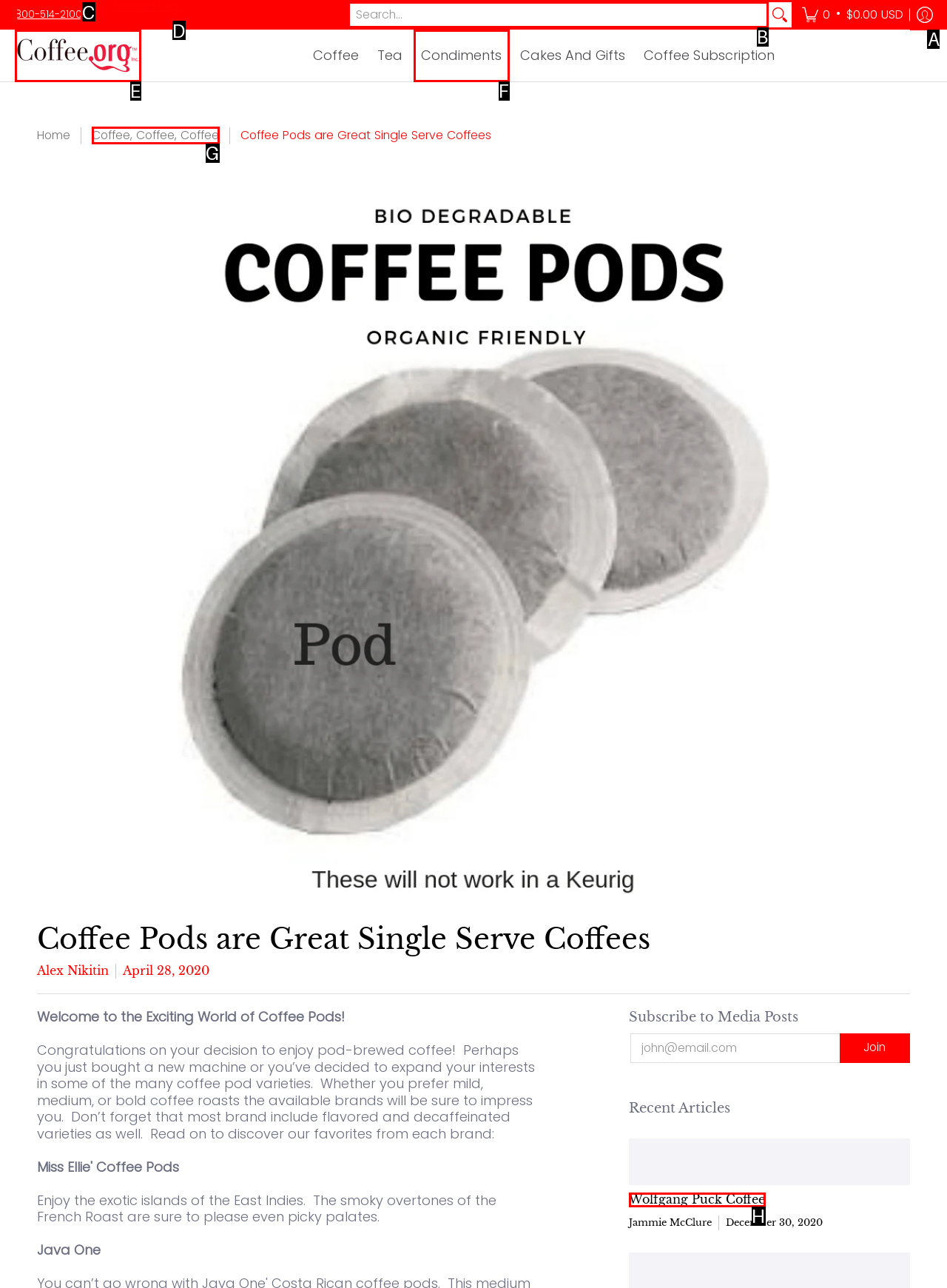Which HTML element should be clicked to complete the task: Log in to your account? Answer with the letter of the corresponding option.

A